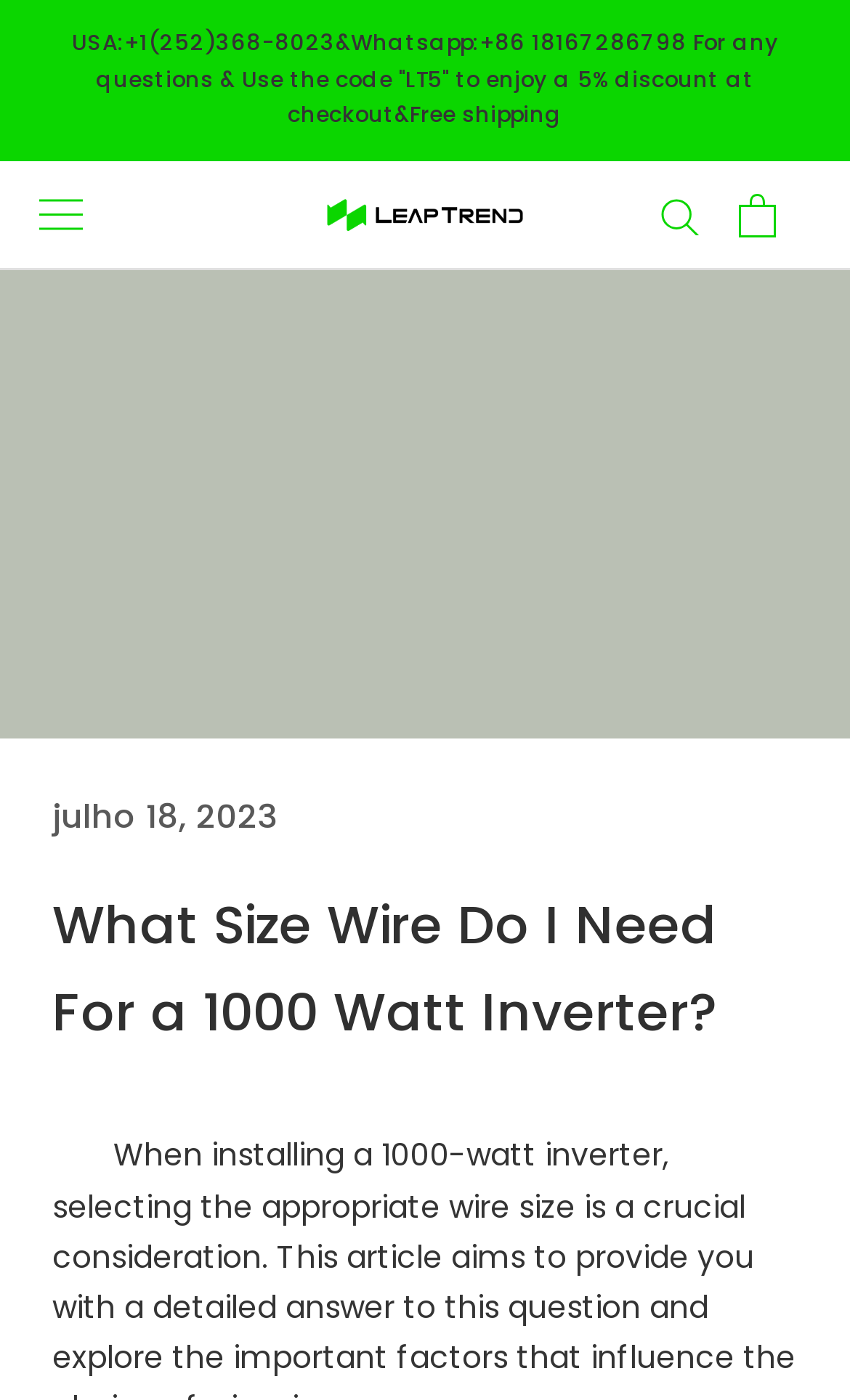Generate a comprehensive caption for the webpage you are viewing.

The webpage appears to be an article discussing the selection of wire size for a 1000-watt inverter. At the top of the page, there is a large image that spans almost the entire width of the page. Below the image, there is a horizontal section containing contact information, including a phone number, WhatsApp number, and a promotional code for a discount. 

To the left of this section, there is a button to open navigation, and to the right, there are two links: one to the website "leaptrend" with a corresponding logo image, and another link labeled "Search". Further to the right, there is an empty link.

The main content of the article begins below this section, with a header indicating the date "July 18, 2023". The title of the article, "What Size Wire Do I Need For a 1000 Watt Inverter?", is displayed prominently in a large font size.